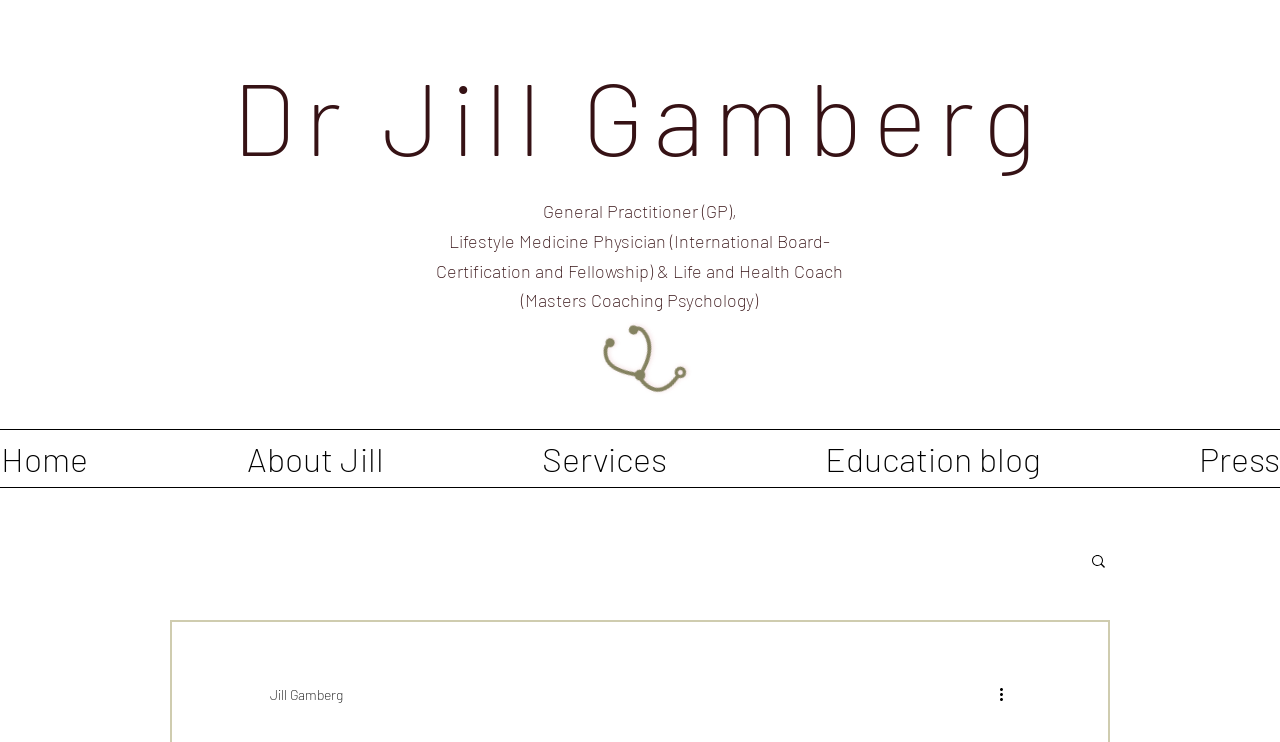What is Dr. Jill Gamberg's profession?
Relying on the image, give a concise answer in one word or a brief phrase.

General Practitioner